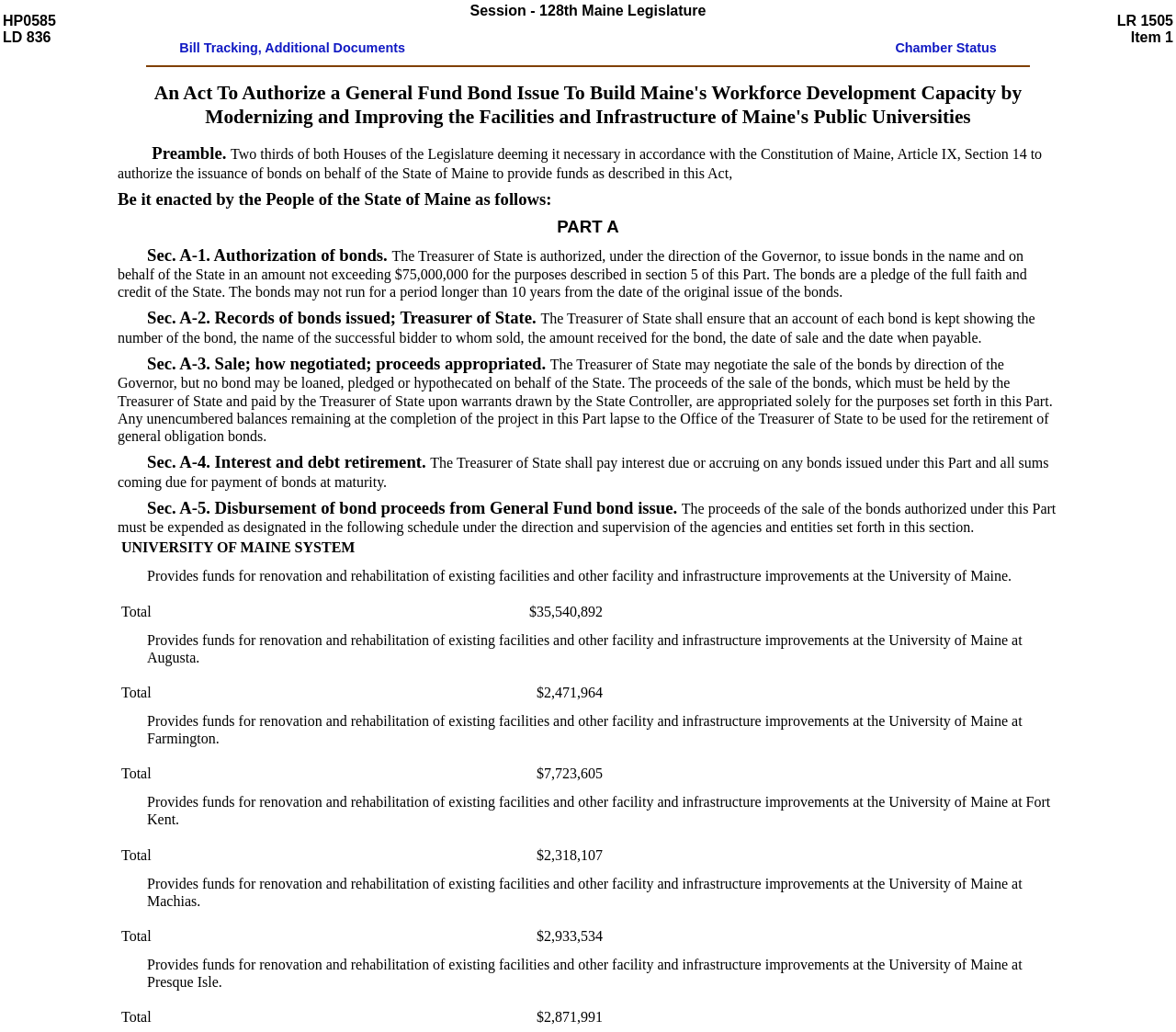Bounding box coordinates should be in the format (top-left x, top-left y, bottom-right x, bottom-right y) and all values should be floating point numbers between 0 and 1. Determine the bounding box coordinate for the UI element described as: Chamber Status

[0.761, 0.038, 0.847, 0.053]